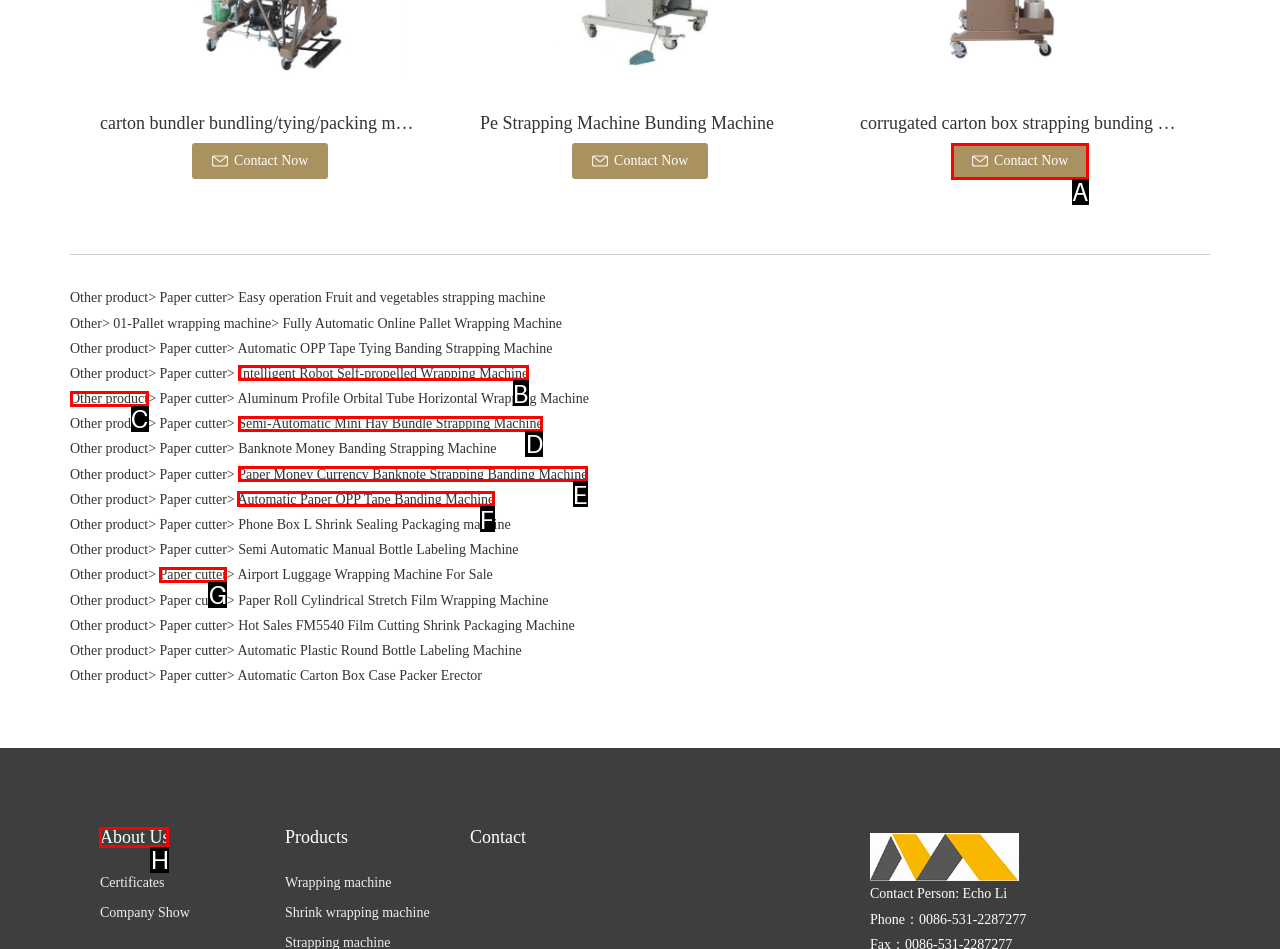For the task "Go to 'About Us'", which option's letter should you click? Answer with the letter only.

H